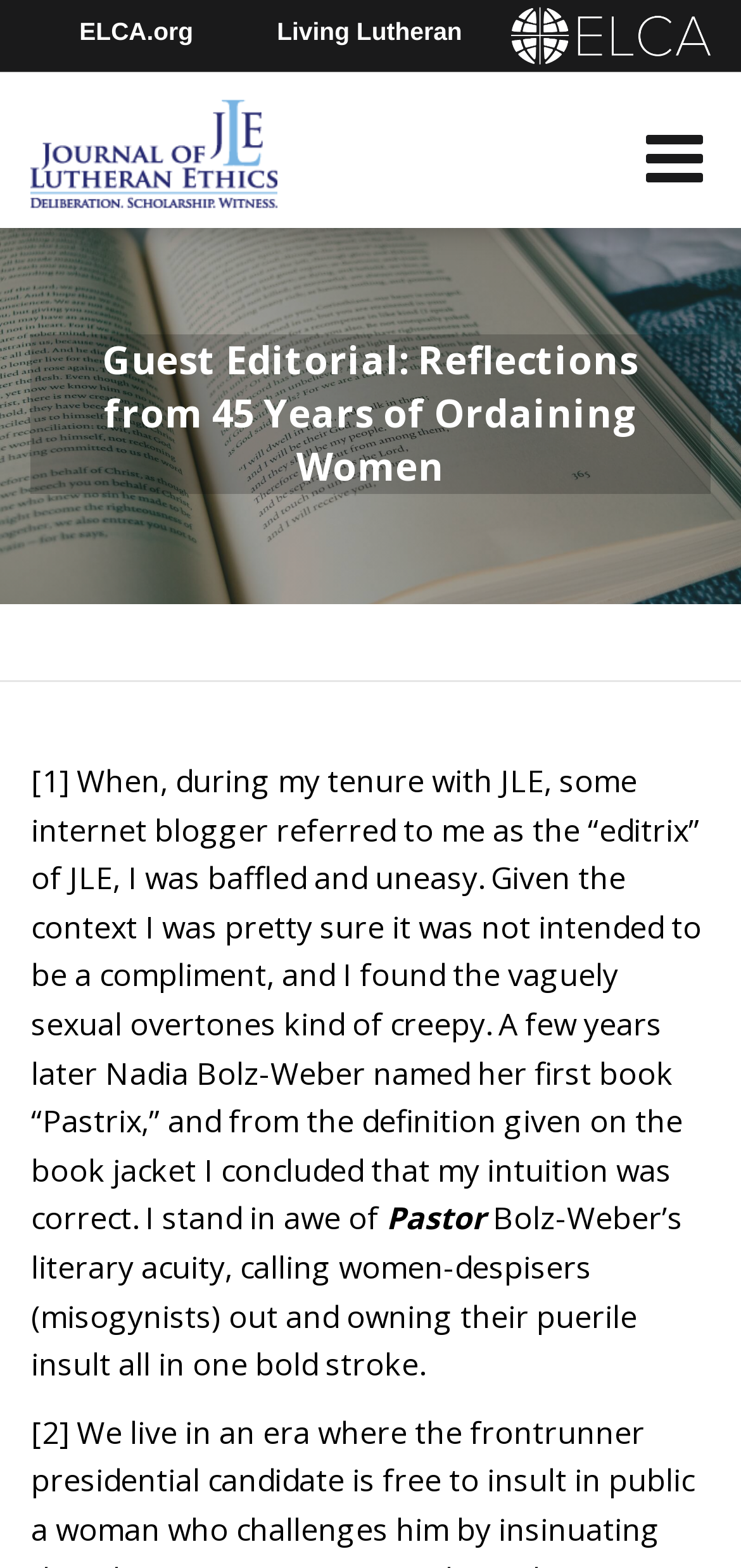Using the provided description: "Churchwide Assembly", find the bounding box coordinates of the corresponding UI element. The output should be four float numbers between 0 and 1, in the format [left, top, right, bottom].

[0.136, 0.046, 0.595, 0.095]